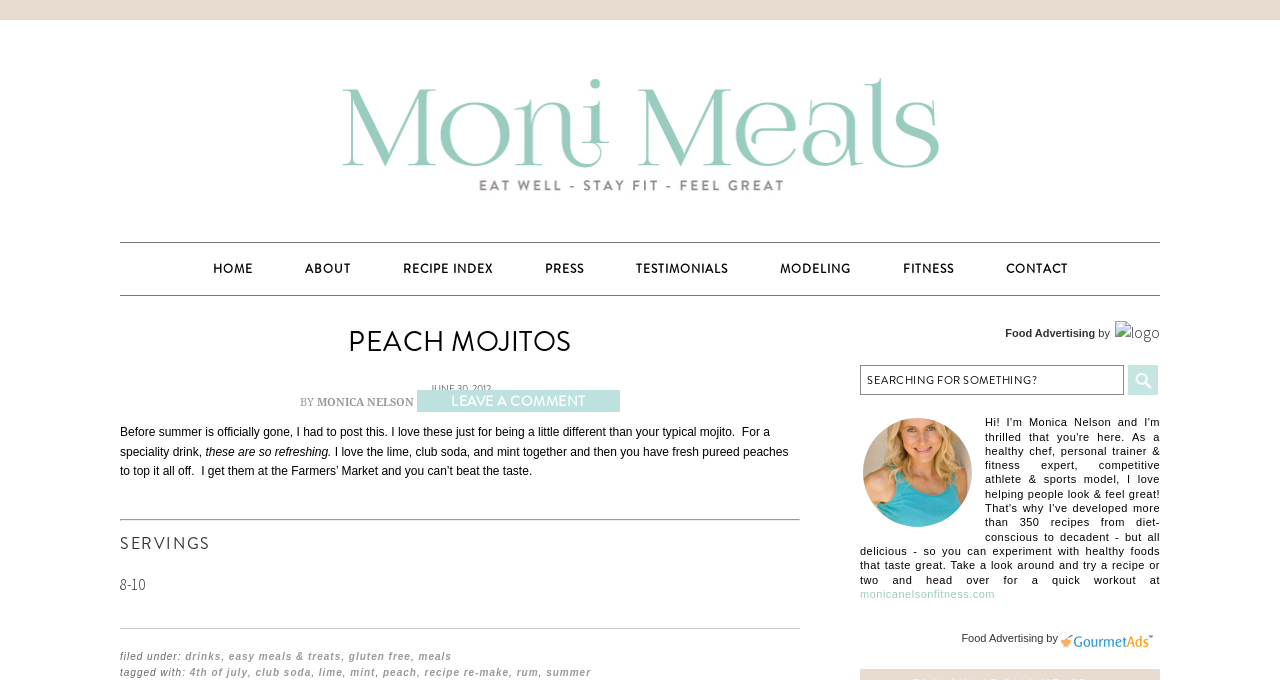Respond concisely with one word or phrase to the following query:
What is the name of the author of this recipe?

Monica Nelson